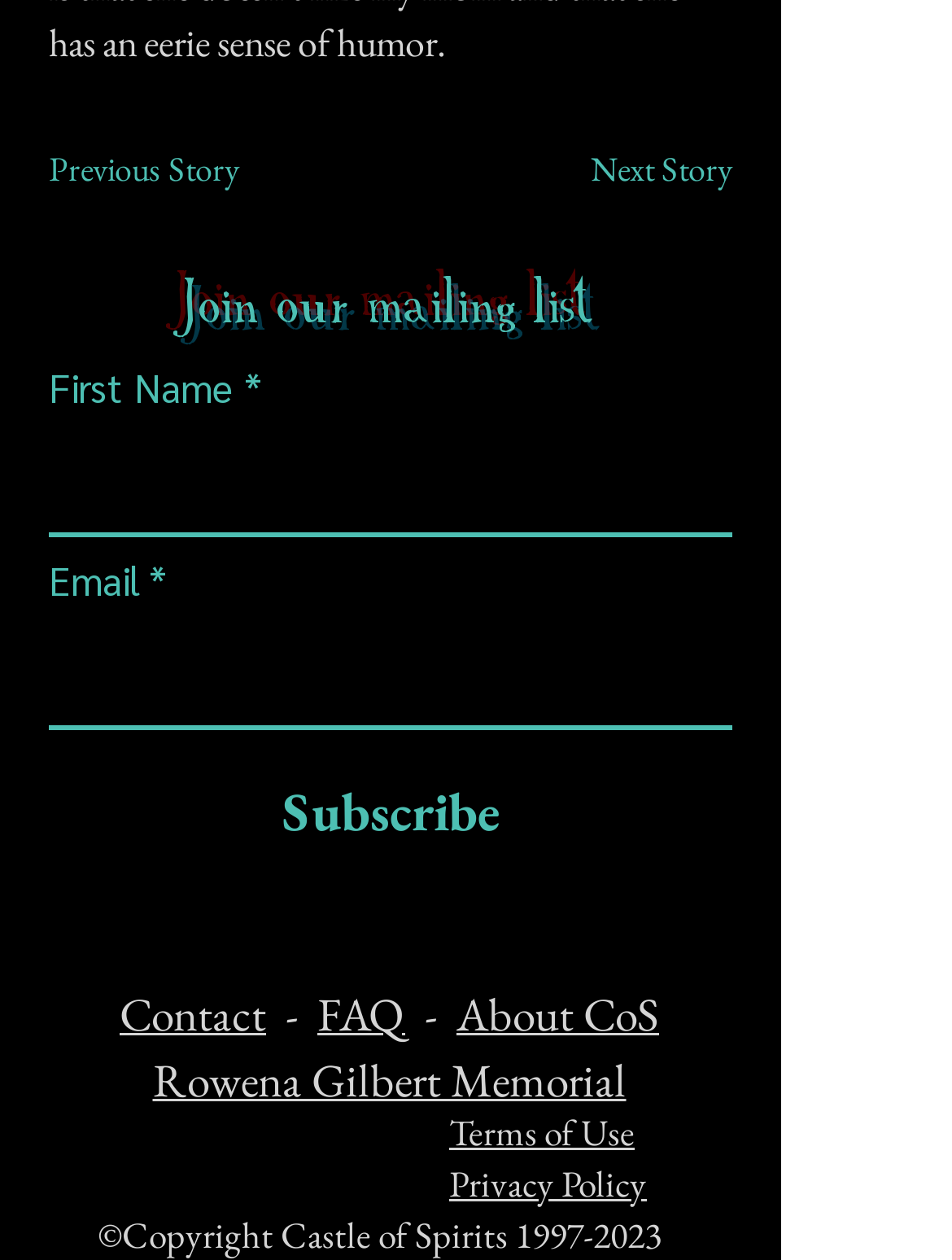Find the bounding box coordinates for the UI element that matches this description: "About CoS".

[0.479, 0.782, 0.692, 0.83]